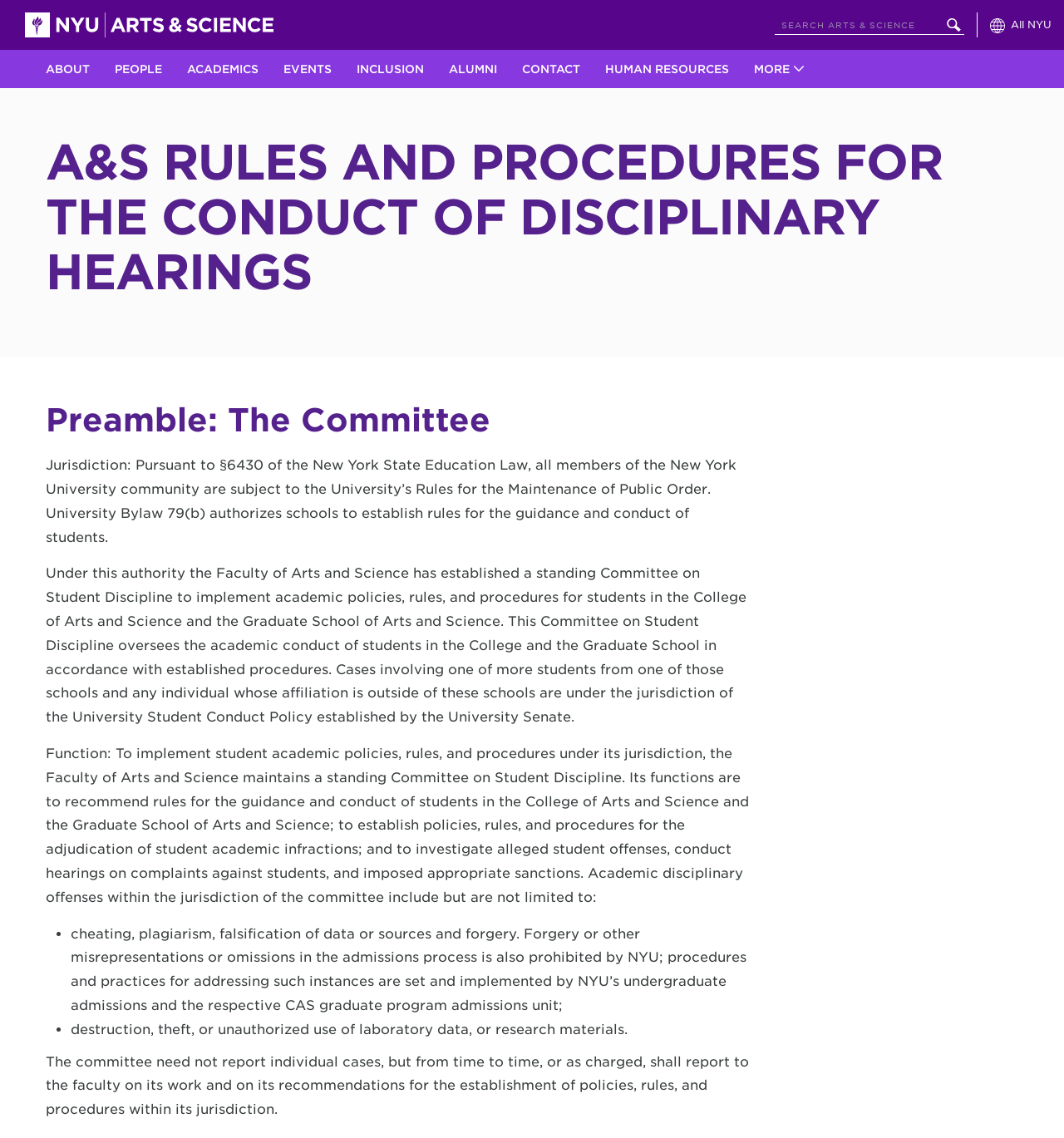Specify the bounding box coordinates for the region that must be clicked to perform the given instruction: "Learn about Aboriginal history".

None